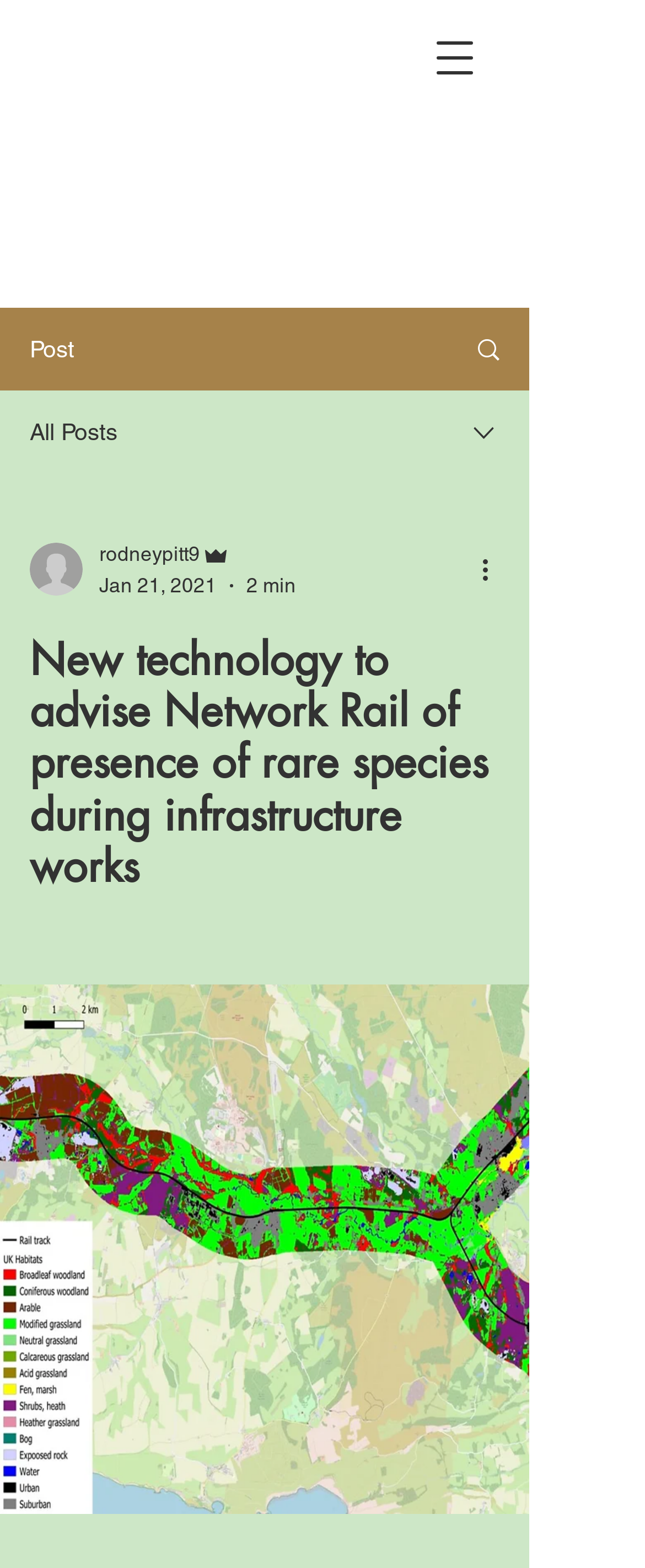Answer in one word or a short phrase: 
What is the text on the top-left corner?

Post